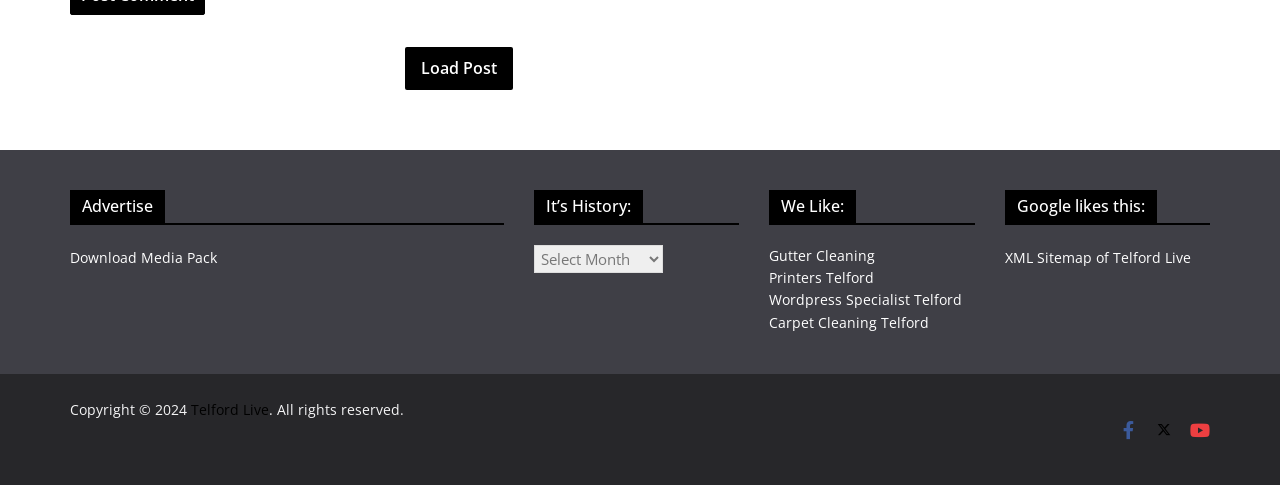Provide the bounding box coordinates of the area you need to click to execute the following instruction: "Visit Gutter Cleaning".

[0.601, 0.506, 0.684, 0.545]